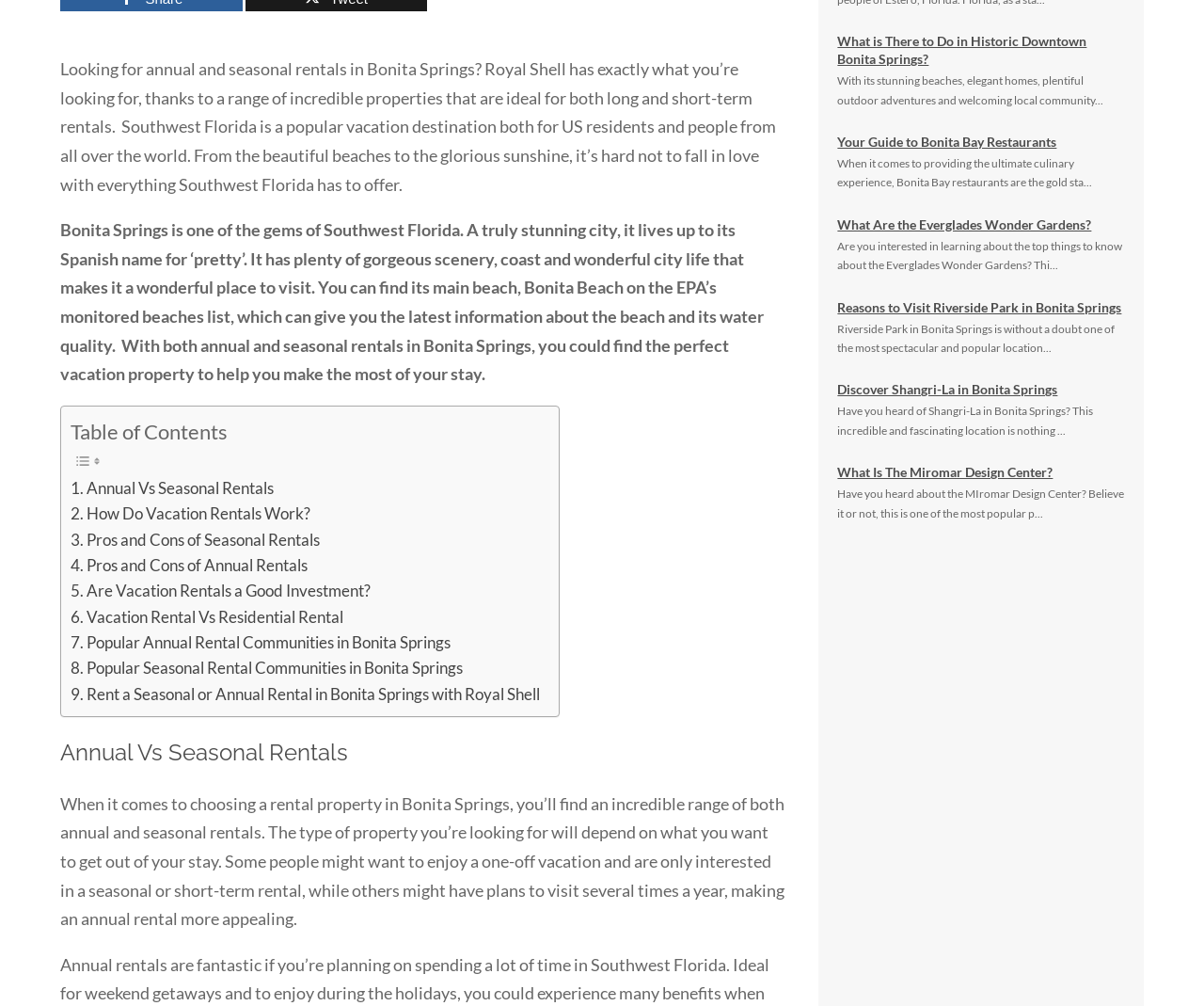Provide the bounding box coordinates of the HTML element this sentence describes: "How Do Vacation Rentals Work?". The bounding box coordinates consist of four float numbers between 0 and 1, i.e., [left, top, right, bottom].

[0.059, 0.498, 0.258, 0.523]